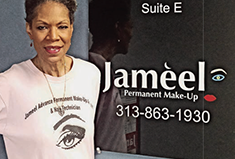Give a thorough explanation of the elements present in the image.

The image features a woman standing in front of a sign for "Jaméel Permanent Make-Up," located in Suite E. She is wearing a T-shirt that displays an eye graphic, emphasizing the focus on beauty and permanent makeup services. The sign includes the business name, with a prominent eye symbol and contact information, listing the phone number as 313-863-1930. This setup highlights a professional environment dedicated to beauty enhancement, suggesting a welcoming atmosphere for clients seeking makeup services.